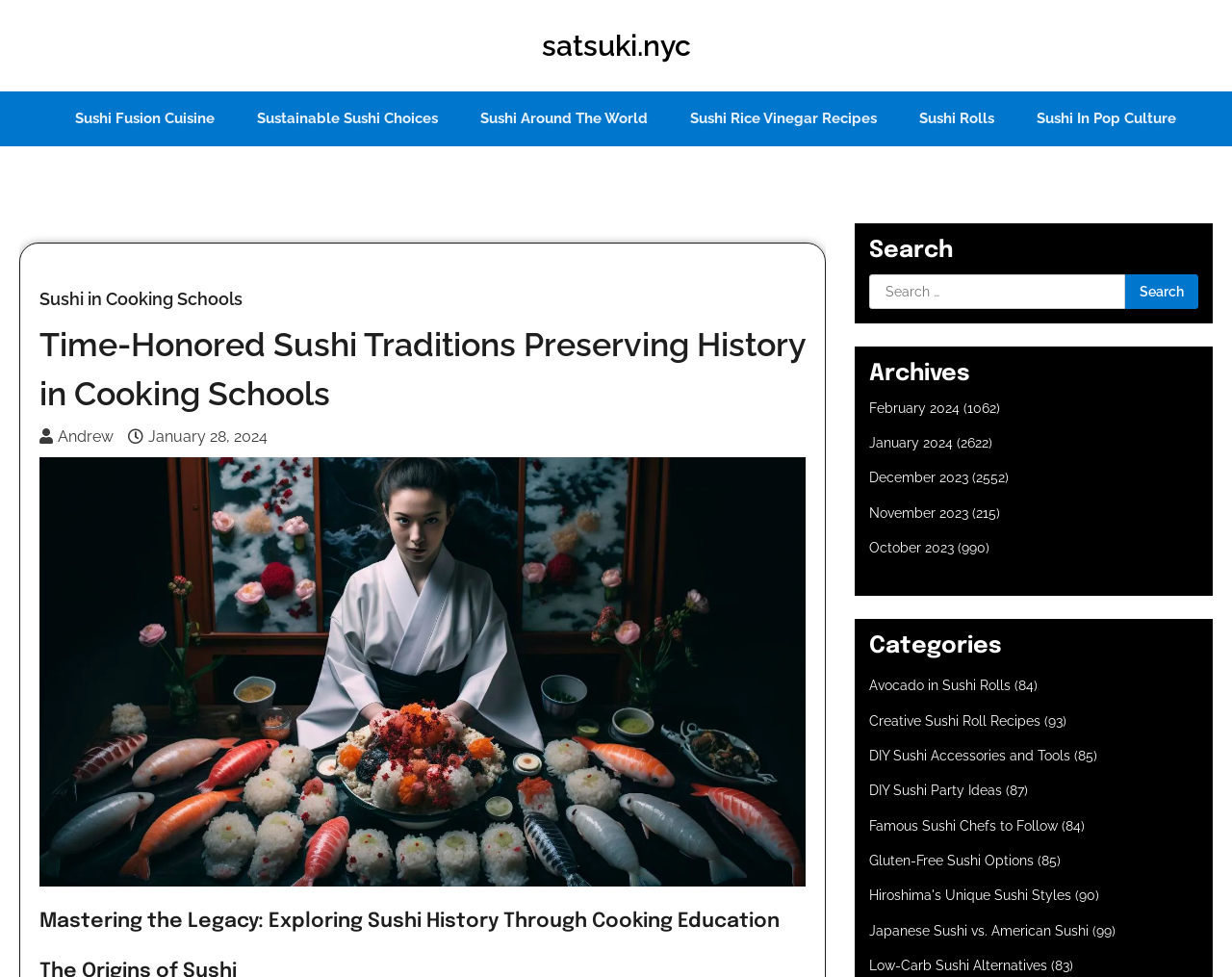Respond to the following query with just one word or a short phrase: 
What is the purpose of the search box?

To search the website